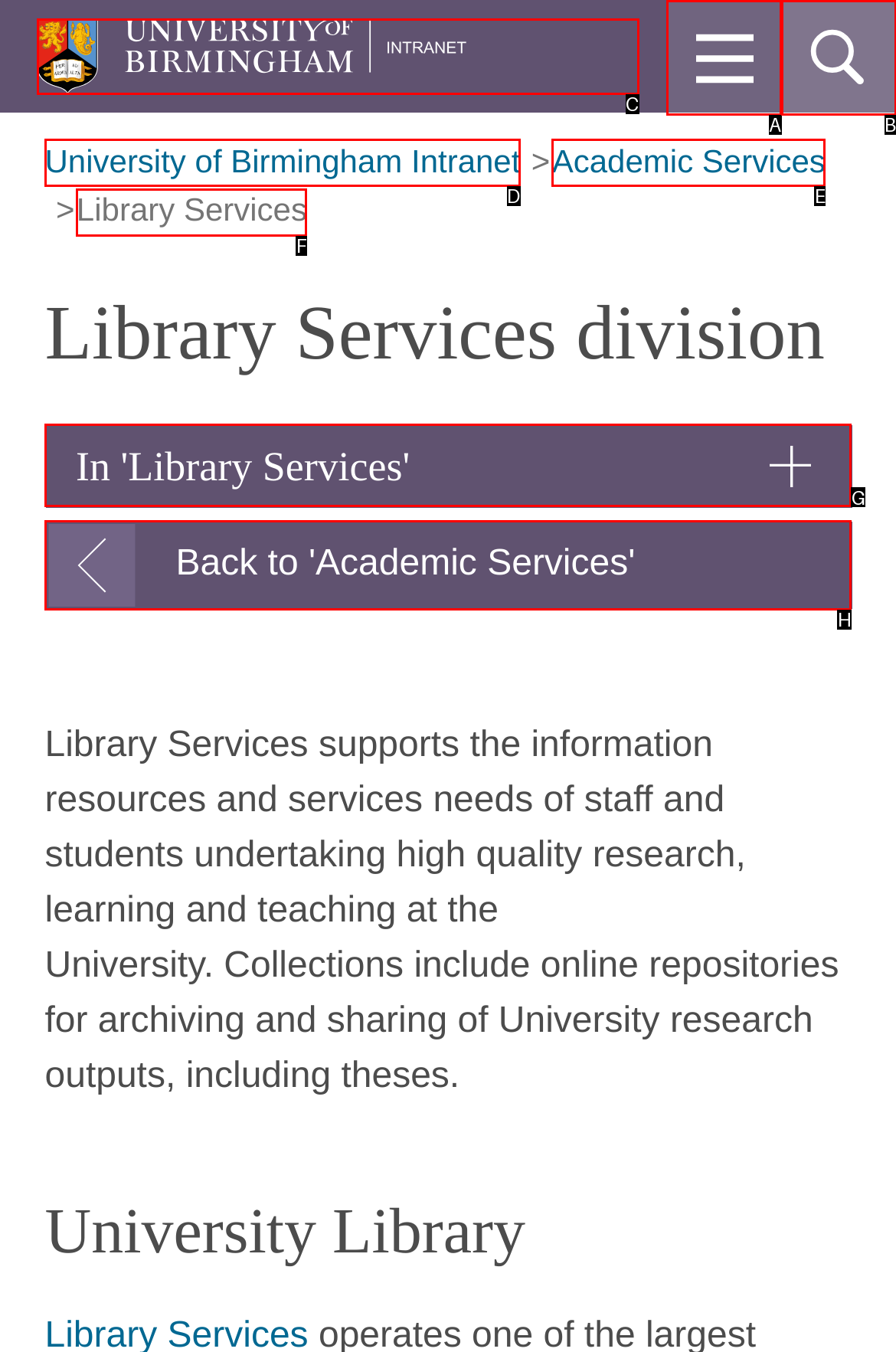Choose the letter of the option that needs to be clicked to perform the task: Go back to Academic Services. Answer with the letter.

H